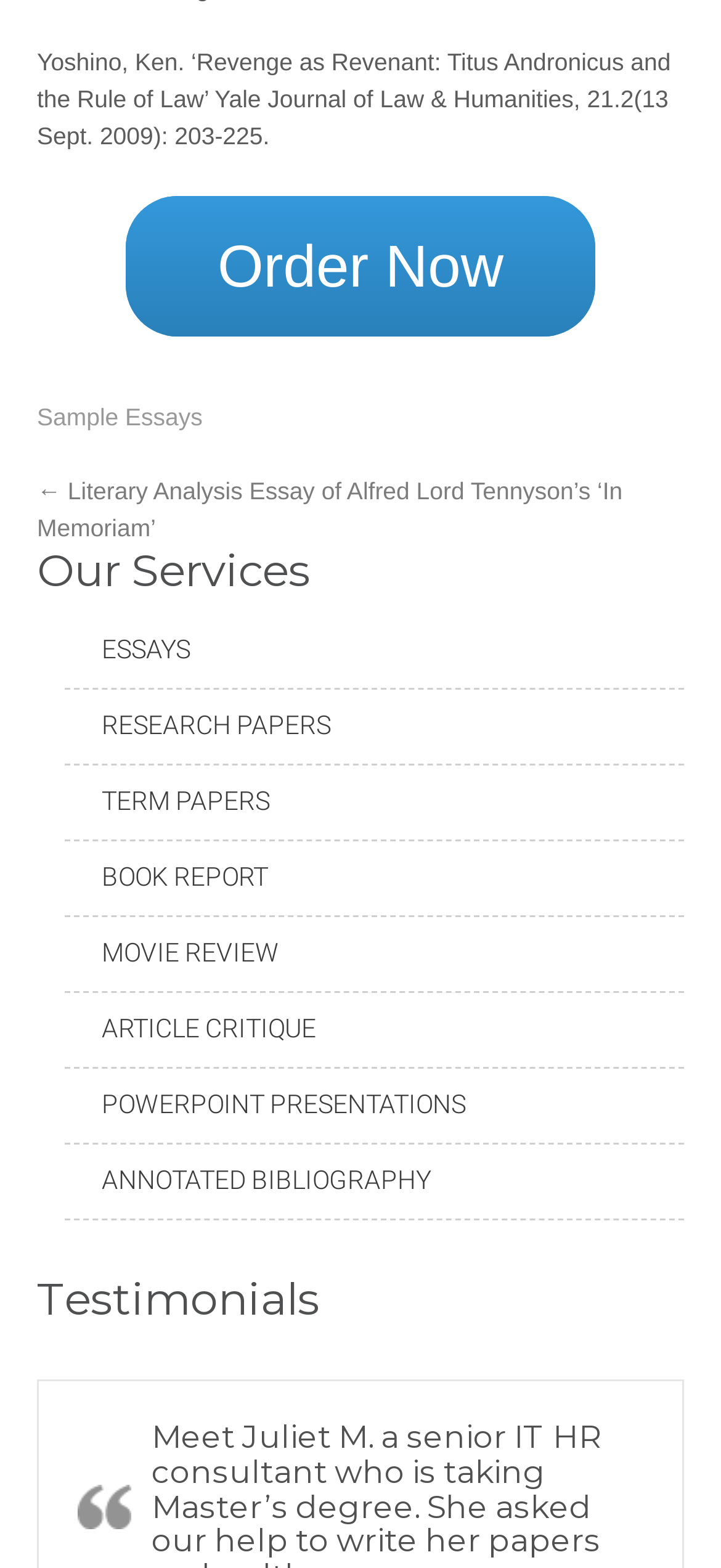Locate the bounding box coordinates for the element described below: "Research Papers". The coordinates must be four float values between 0 and 1, formatted as [left, top, right, bottom].

[0.141, 0.453, 0.459, 0.472]